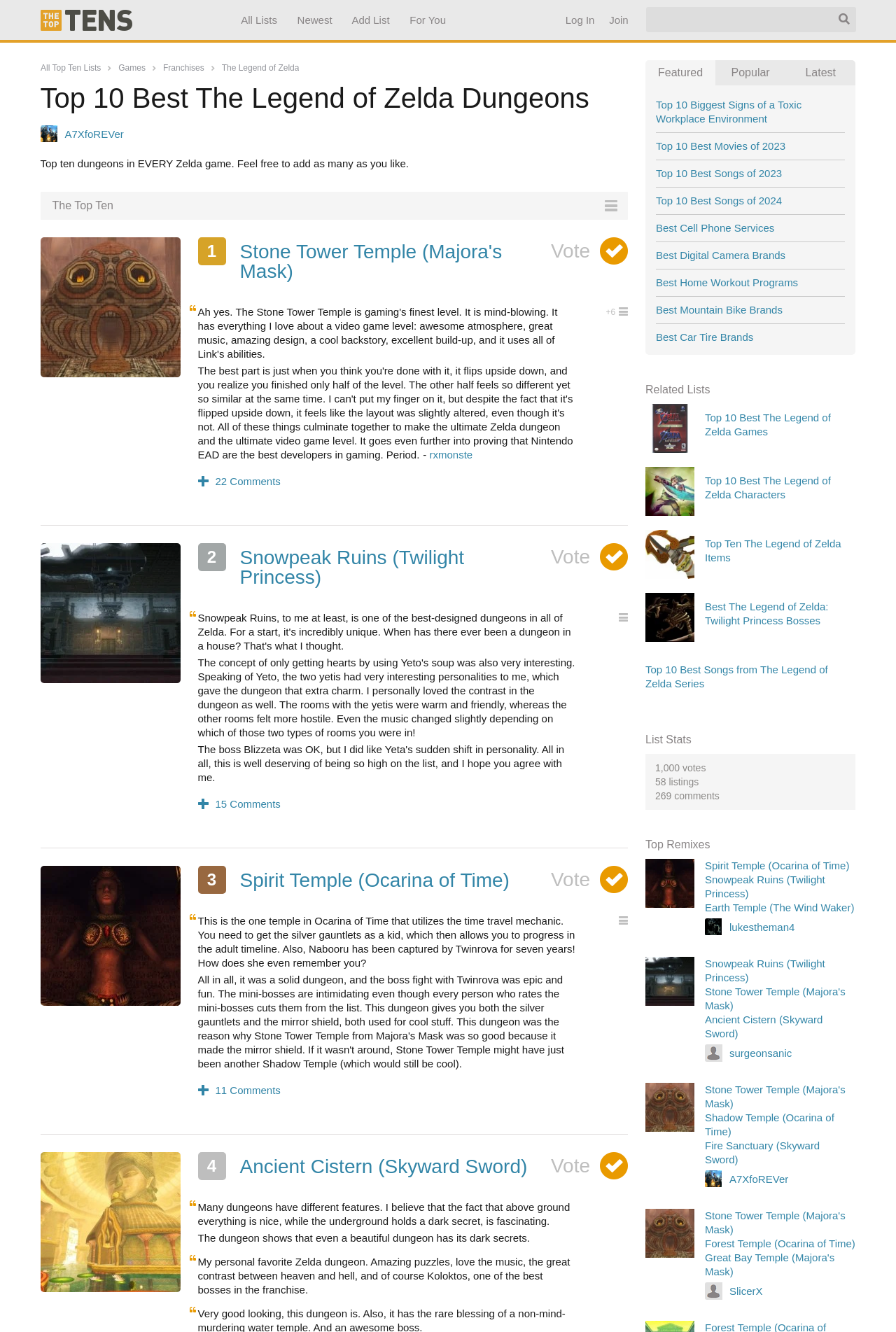Find the bounding box coordinates of the area that needs to be clicked in order to achieve the following instruction: "Explore 'Related Lists'". The coordinates should be specified as four float numbers between 0 and 1, i.e., [left, top, right, bottom].

[0.72, 0.287, 0.955, 0.298]